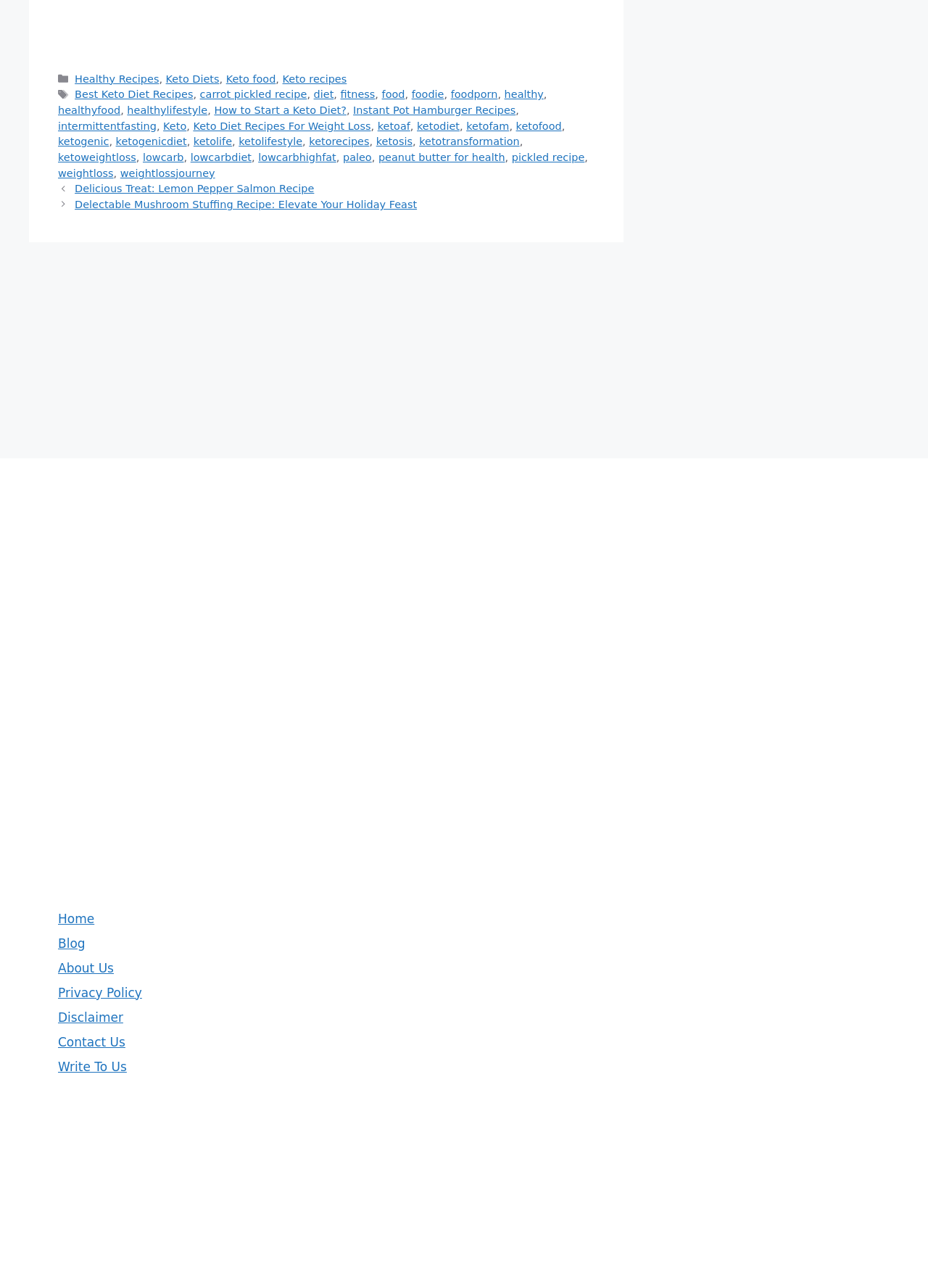Could you specify the bounding box coordinates for the clickable section to complete the following instruction: "Contact Us"?

[0.062, 0.803, 0.135, 0.814]